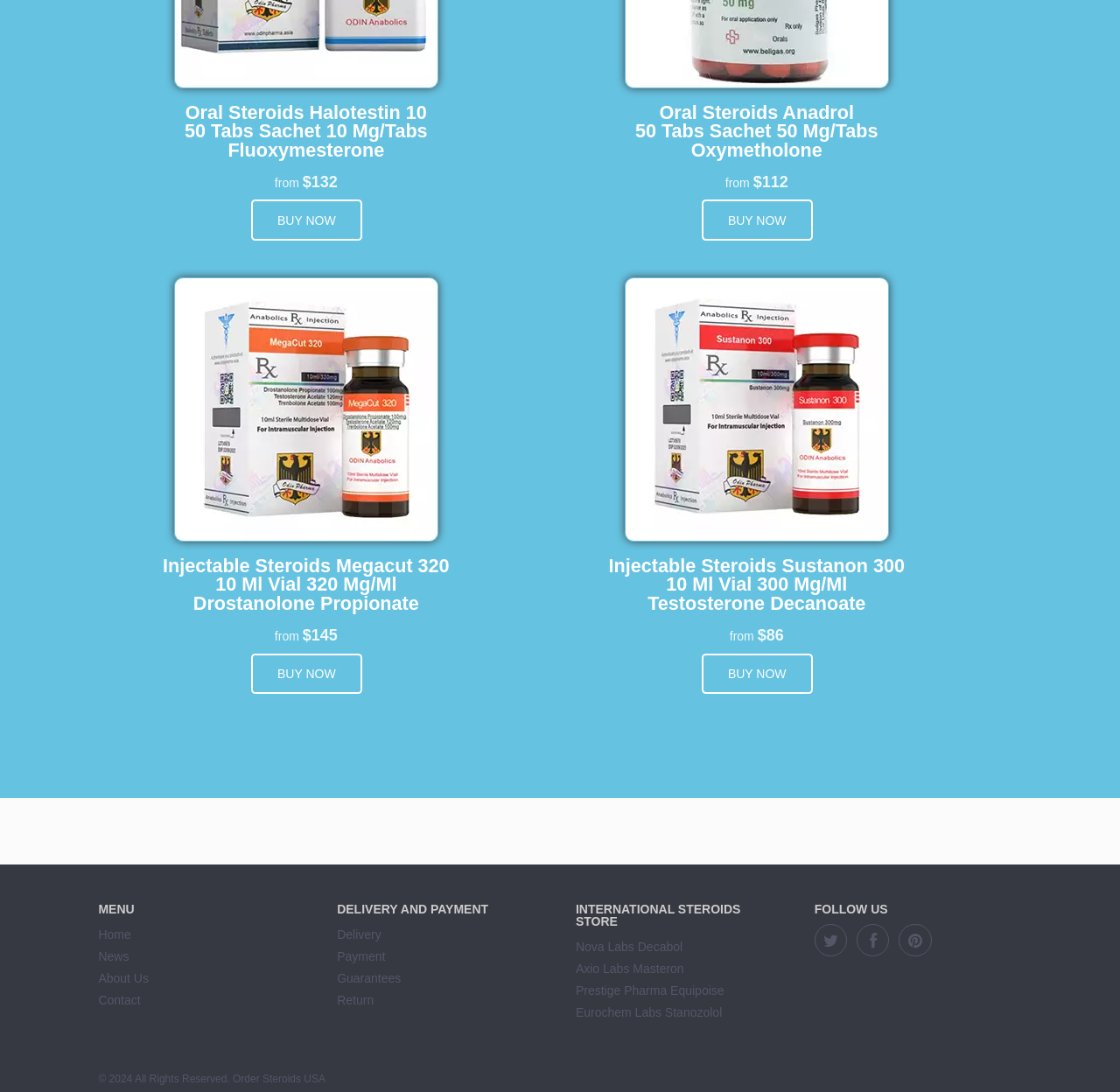Determine the coordinates of the bounding box for the clickable area needed to execute this instruction: "Go to Home page".

[0.088, 0.849, 0.117, 0.862]